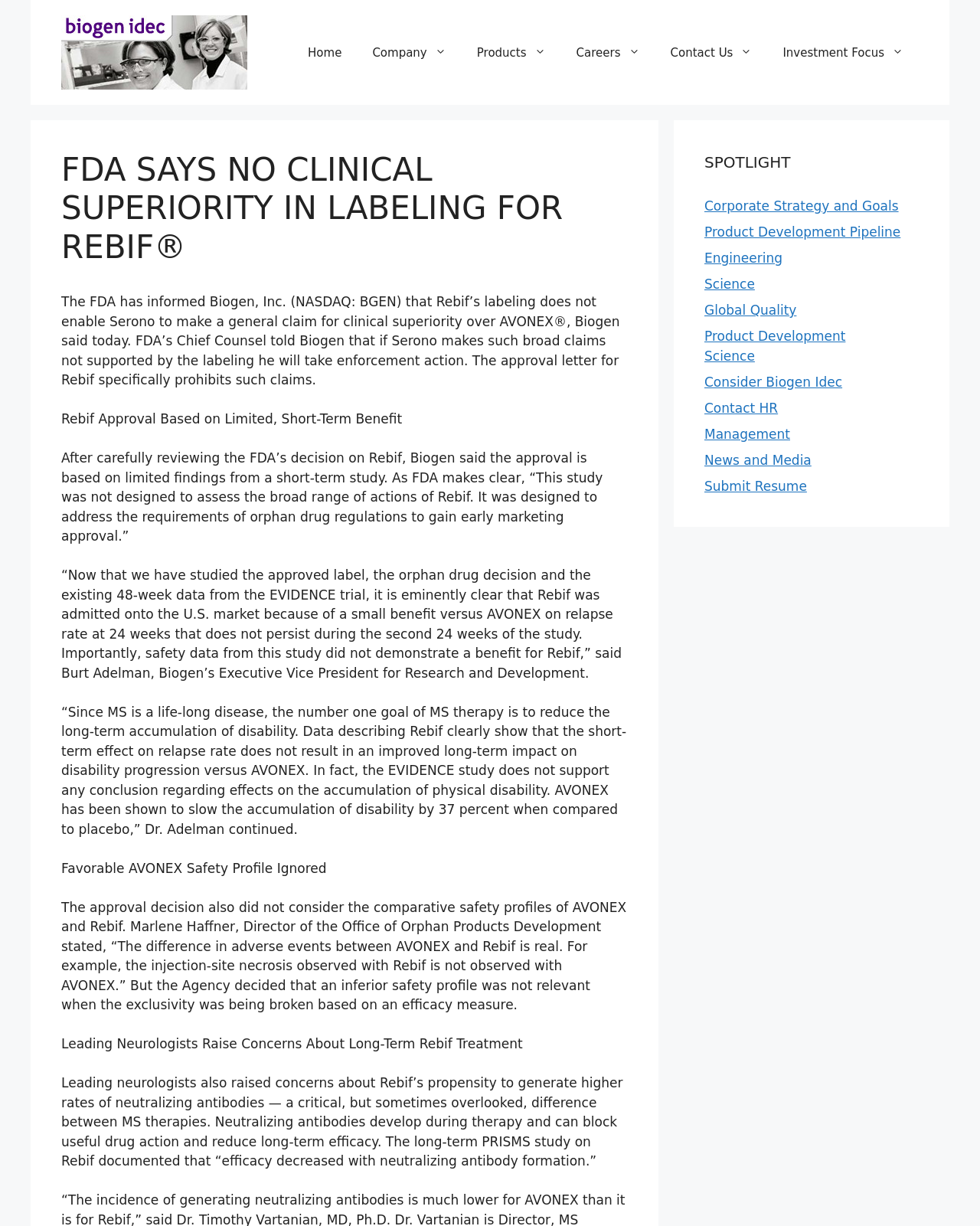Bounding box coordinates must be specified in the format (top-left x, top-left y, bottom-right x, bottom-right y). All values should be floating point numbers between 0 and 1. What are the bounding box coordinates of the UI element described as: Corporate Strategy and Goals

[0.719, 0.162, 0.917, 0.174]